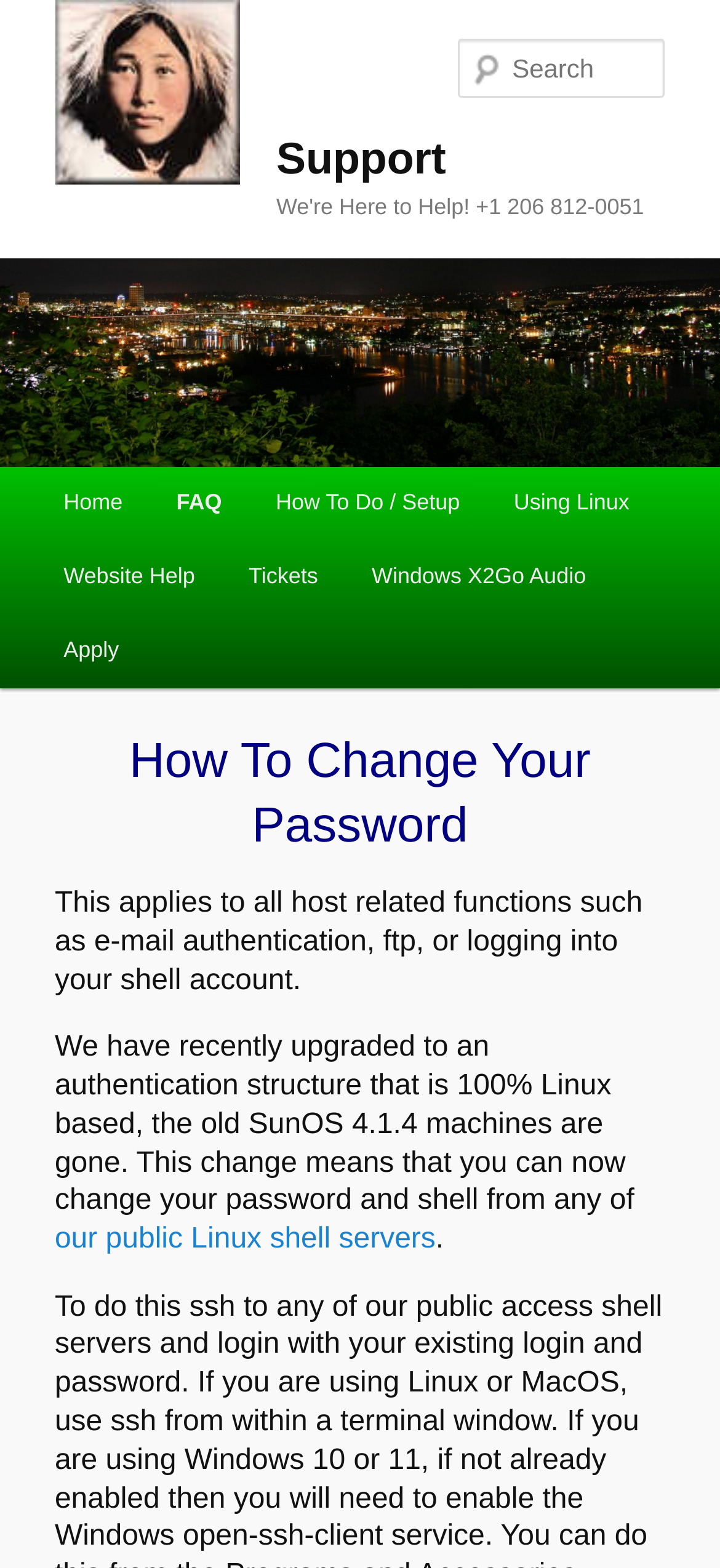Summarize the contents and layout of the webpage in detail.

The webpage is a support page that provides information on how to change a password. At the top, there is a heading that reads "Support" and a link with the same text. Below this, there is another heading that says "We're Here to Help! +1 206 812-0051". To the left of this heading, there is a link and an image, both labeled "Support". 

On the top right, there is a search textbox labeled "Search". Below the search box, there is a main menu section that contains several links, including "Home", "FAQ", "How To Do / Setup", "Using Linux", "Website Help", "Tickets", "Windows X2Go Audio", and "Apply". 

The "Apply" link is followed by a section that provides instructions on how to change a password. This section has a heading that reads "How To Change Your Password" and a paragraph of text that explains the purpose of changing a password. Below this, there is another paragraph that describes the benefits of the new Linux-based authentication structure. This paragraph contains a link to "our public Linux shell servers".